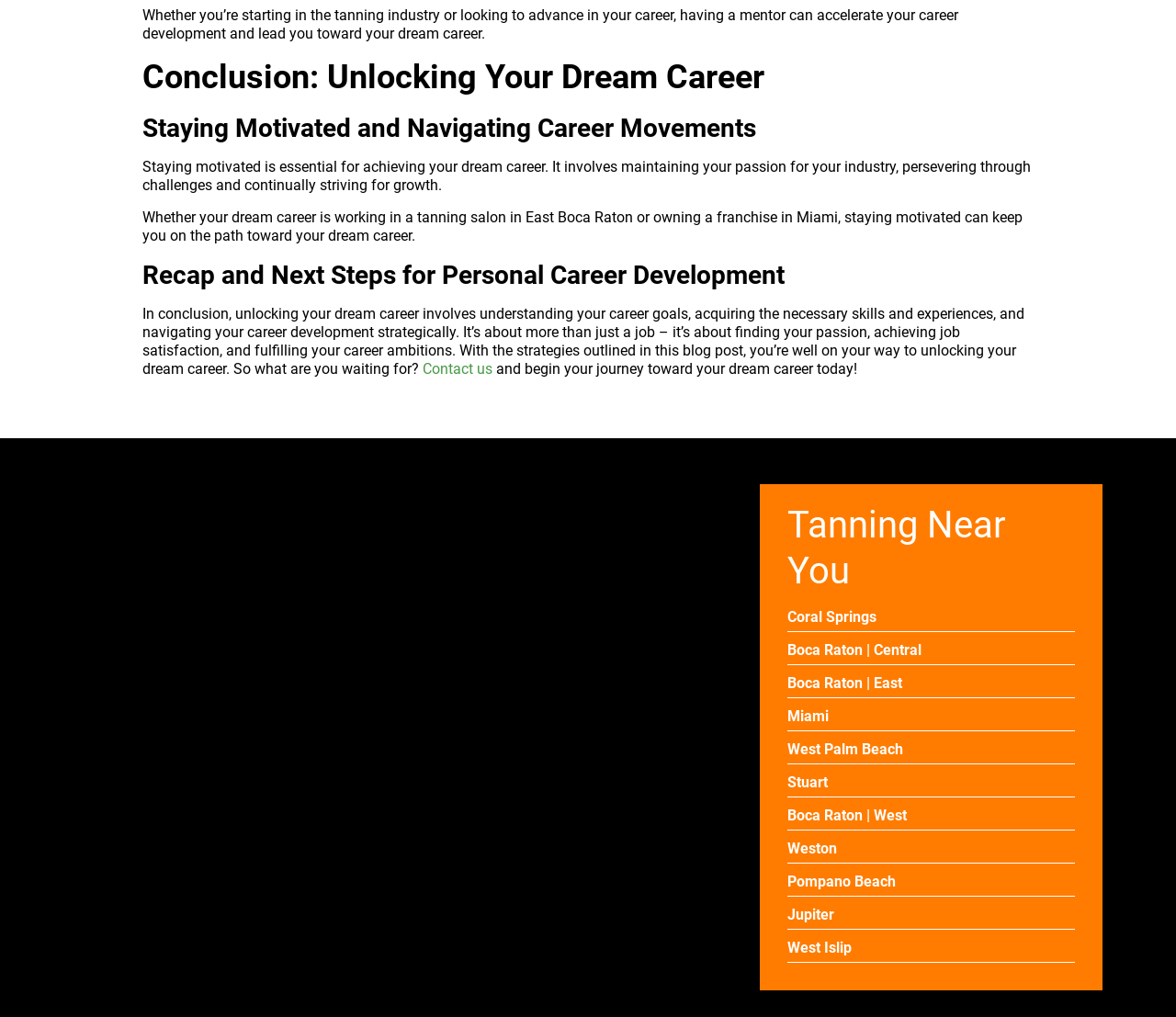What is the purpose of having a mentor?
Please utilize the information in the image to give a detailed response to the question.

According to the webpage, having a mentor can accelerate one's career development and lead to achieving their dream career, as mentioned in the static text element at the top of the page.